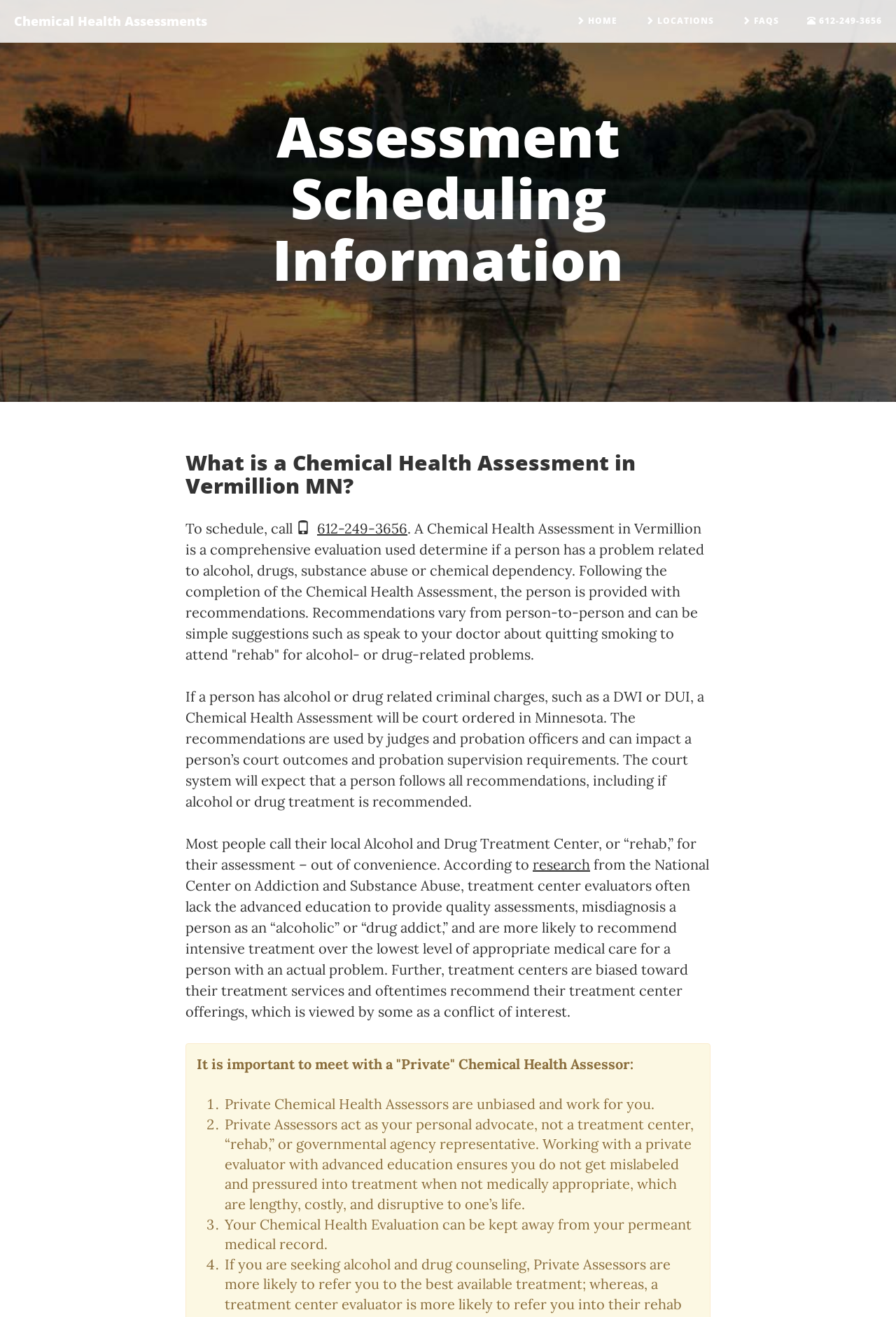Find the bounding box coordinates of the UI element according to this description: "Chemical Health Assessments".

[0.0, 0.0, 0.247, 0.027]